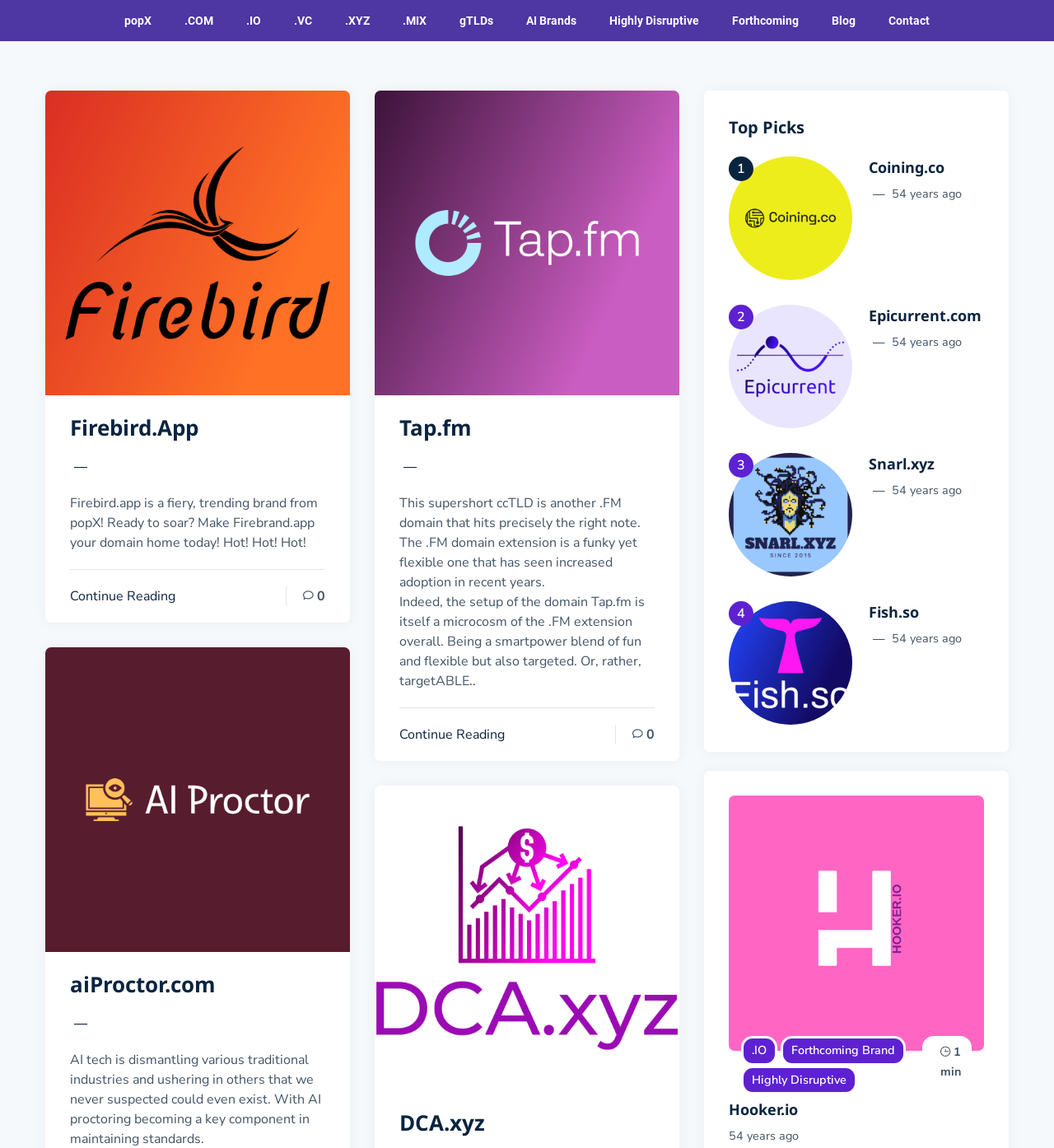What is the domain extension of Firebird.App?
Please look at the screenshot and answer in one word or a short phrase.

.app